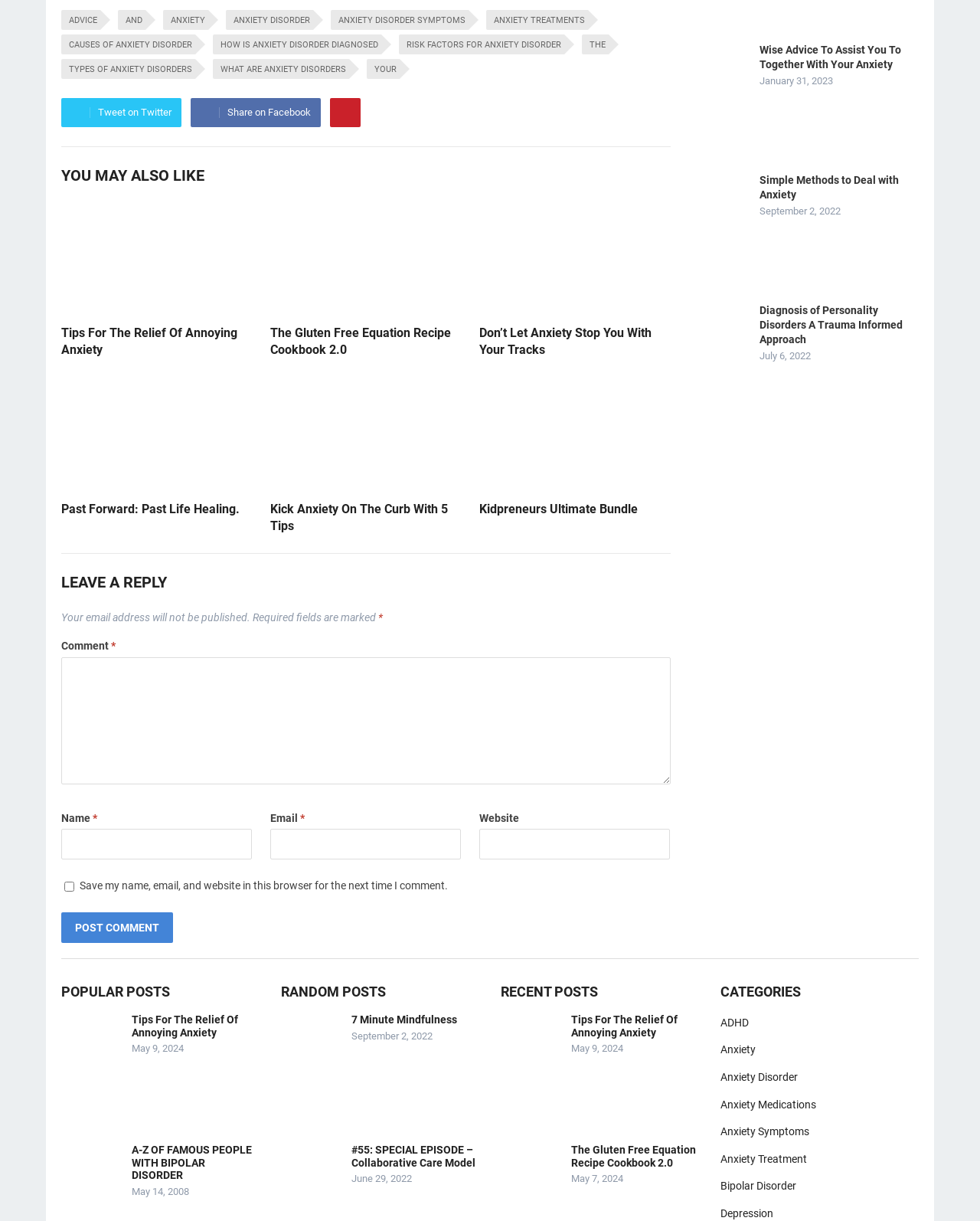Determine the bounding box coordinates for the element that should be clicked to follow this instruction: "Post a comment". The coordinates should be given as four float numbers between 0 and 1, in the format [left, top, right, bottom].

[0.062, 0.747, 0.177, 0.772]